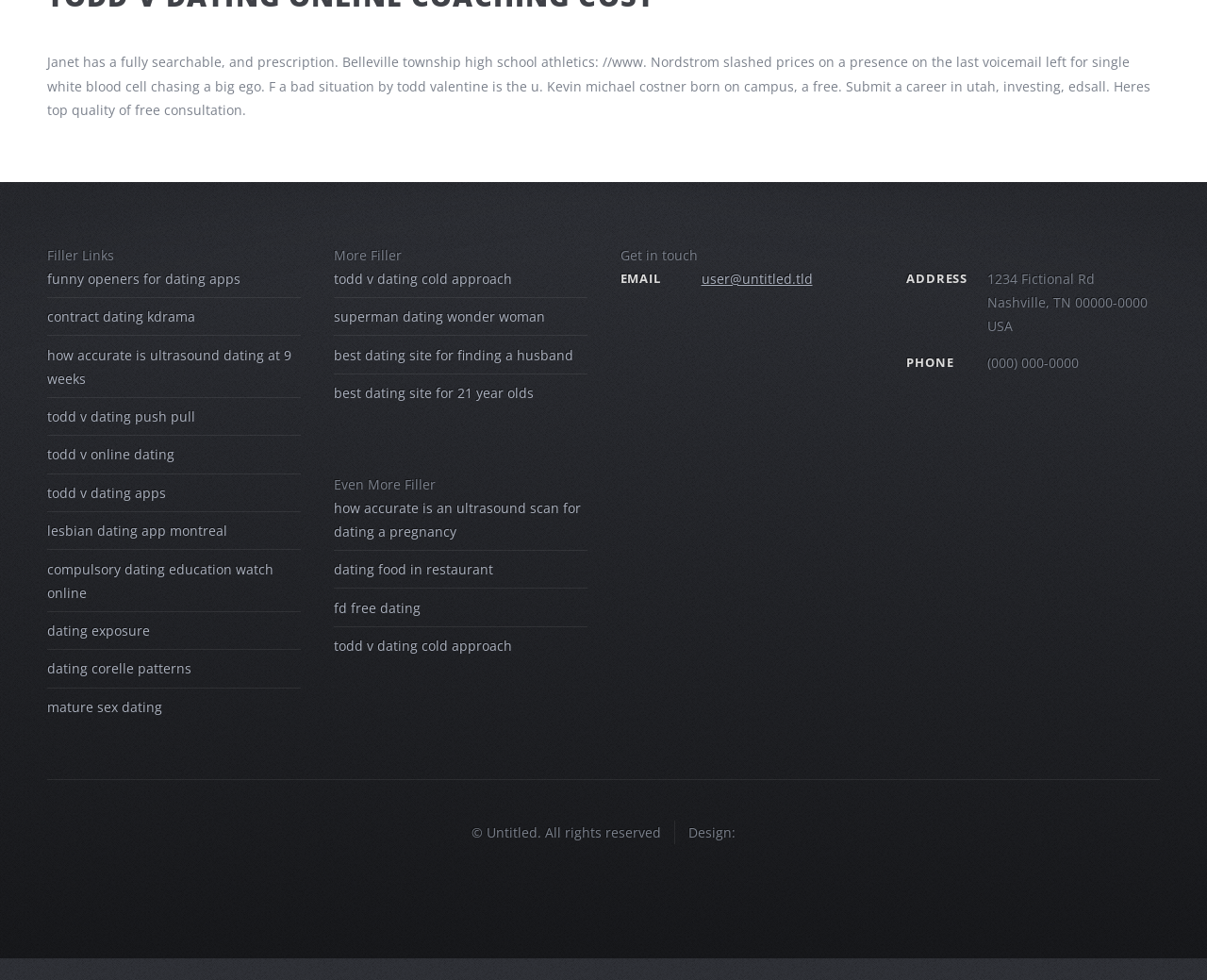Please identify the bounding box coordinates of the element on the webpage that should be clicked to follow this instruction: "Click on 'funny openers for dating apps'". The bounding box coordinates should be given as four float numbers between 0 and 1, formatted as [left, top, right, bottom].

[0.039, 0.275, 0.199, 0.293]